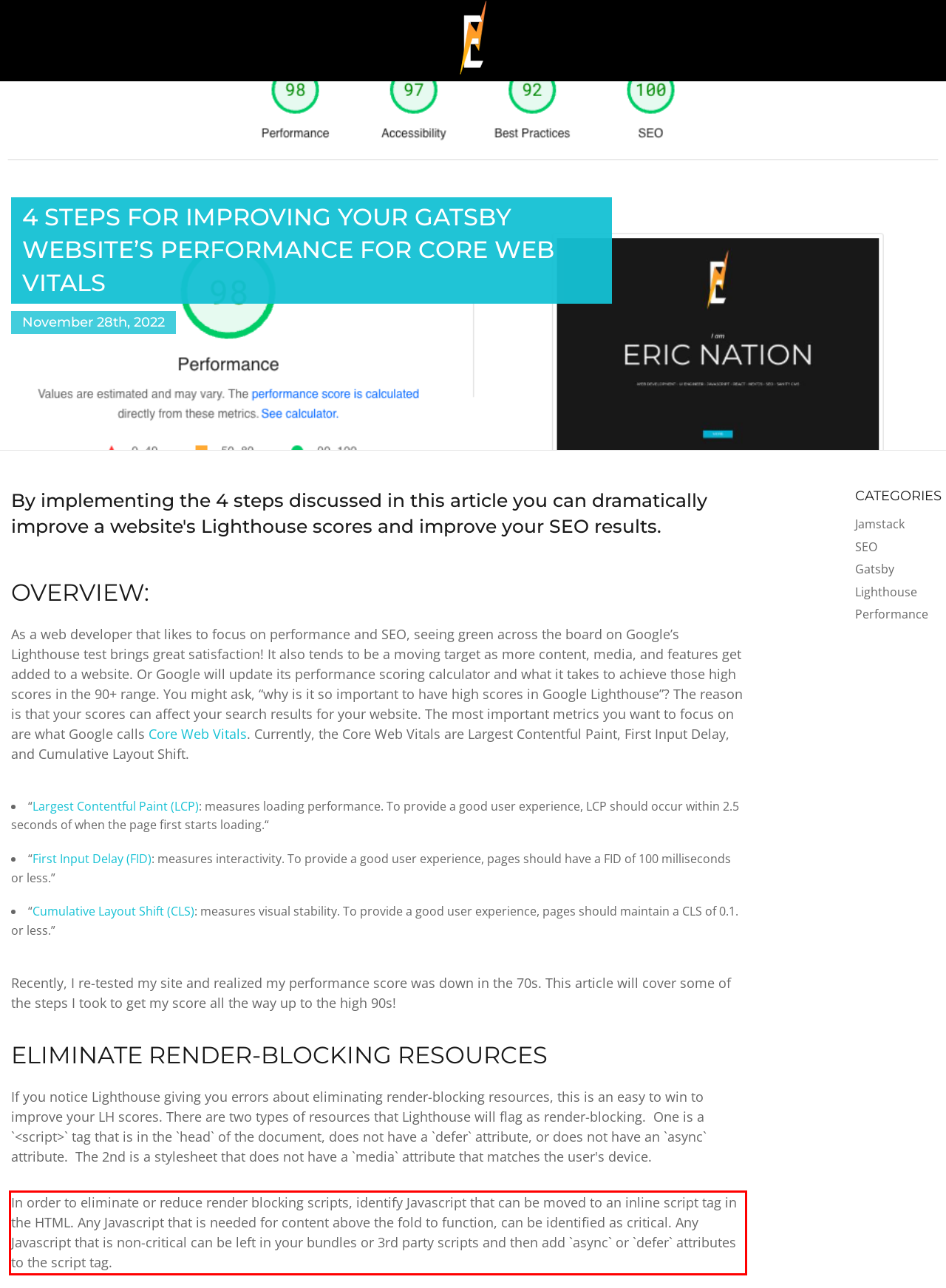Within the screenshot of the webpage, locate the red bounding box and use OCR to identify and provide the text content inside it.

In order to eliminate or reduce render blocking scripts, identify Javascript that can be moved to an inline script tag in the HTML. Any Javascript that is needed for content above the fold to function, can be identified as critical. Any Javascript that is non-critical can be left in your bundles or 3rd party scripts and then add `async` or `defer` attributes to the script tag.